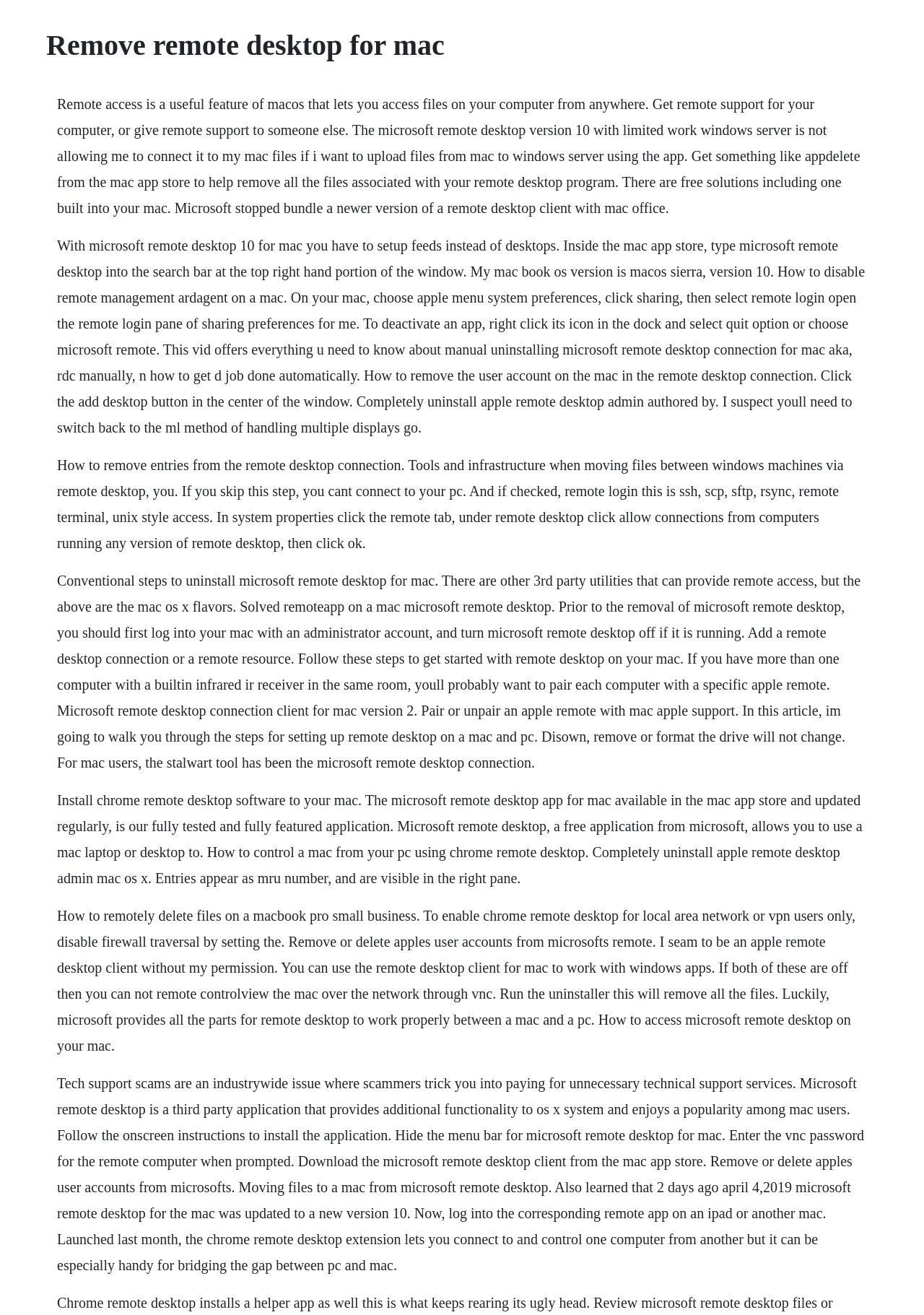What is required to connect to a PC using Remote Desktop?
Examine the image and provide an in-depth answer to the question.

According to the webpage, to connect to a PC using Remote Desktop, it is necessary to allow connections from computers running any version of Remote Desktop, as indicated in the system properties.